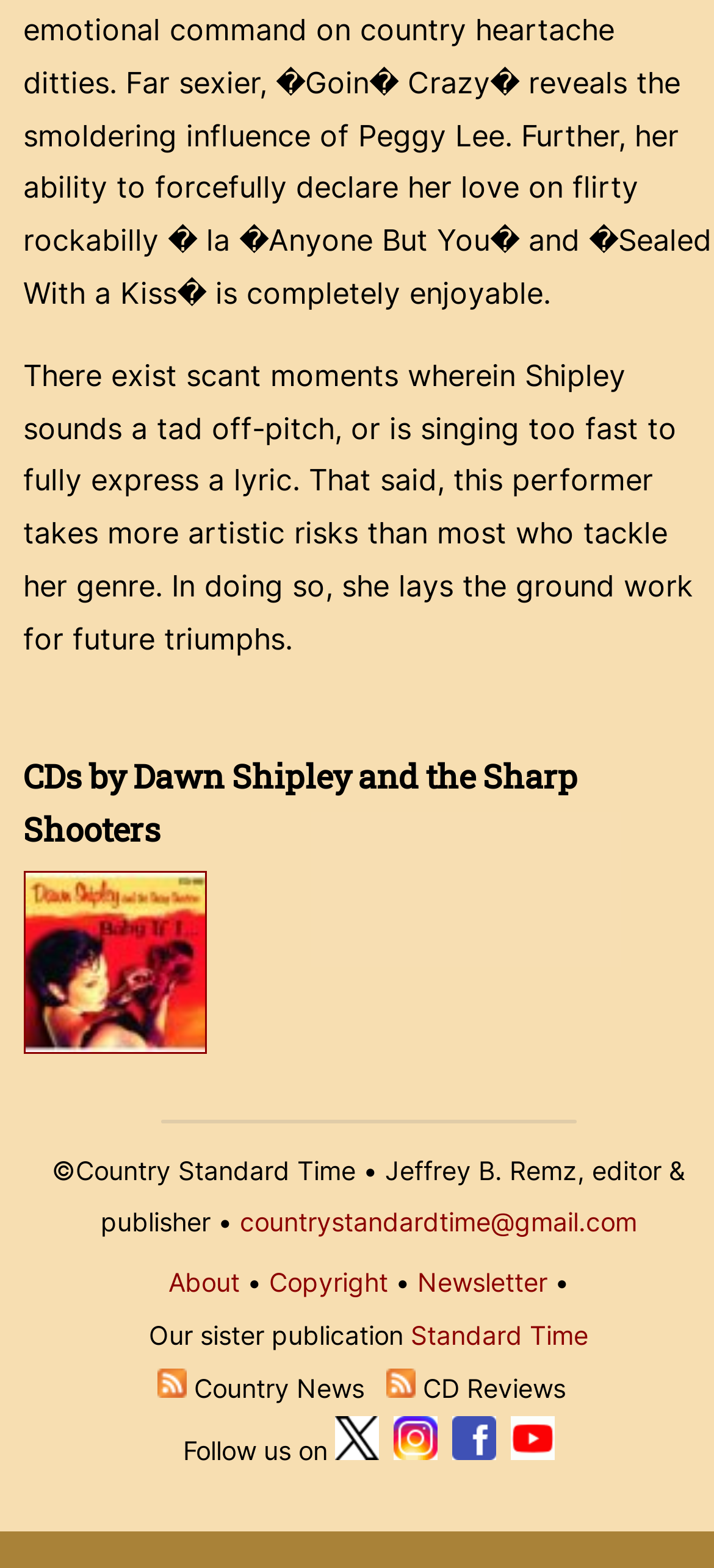What is the topic of the newsletter mentioned on the webpage?
Please answer using one word or phrase, based on the screenshot.

Country Music News